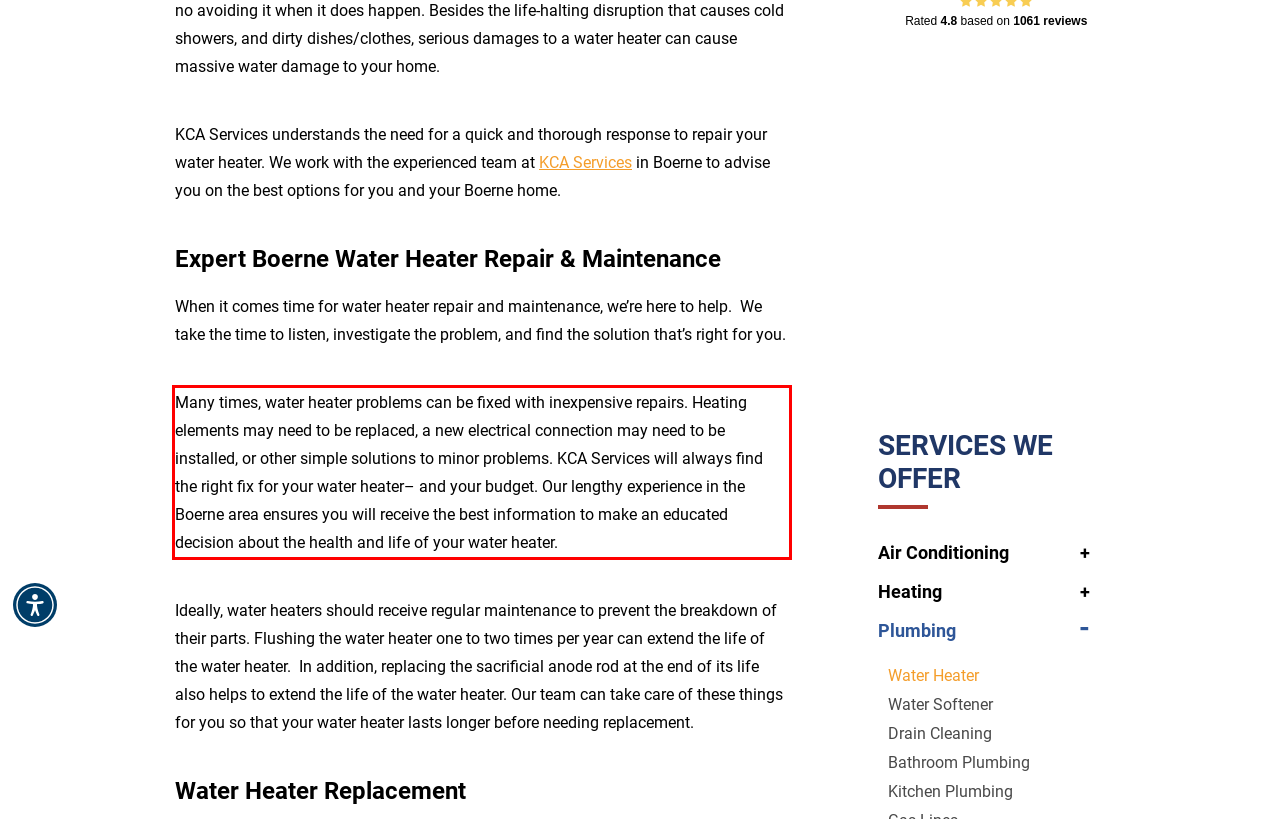Given a webpage screenshot with a red bounding box, perform OCR to read and deliver the text enclosed by the red bounding box.

Many times, water heater problems can be fixed with inexpensive repairs. Heating elements may need to be replaced, a new electrical connection may need to be installed, or other simple solutions to minor problems. KCA Services will always find the right fix for your water heater– and your budget. Our lengthy experience in the Boerne area ensures you will receive the best information to make an educated decision about the health and life of your water heater.